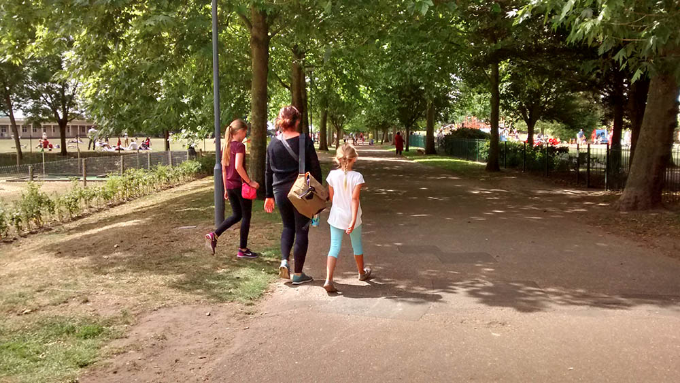Offer a detailed narrative of the image.

In this vibrant summer scene at Eaton Park, a mother and her two daughters stroll along a tree-lined pathway, enjoying the warmth of the day. The mother, carrying a tote bag, walks alongside her children, who are dressed in casual summer attire. The older girl, with a subtle smile, has her hair tied back and wears a pink shirt and black leggings, while the younger child sports a playful white t-shirt and light blue trousers. The park's lush greenery provides a scenic backdrop, hinting at a lively atmosphere with faint glimpses of other park-goers enjoying various activities in the distance. The pathway, shaded by the trees, invites families and friends alike to explore and connect with nature in this community hub.